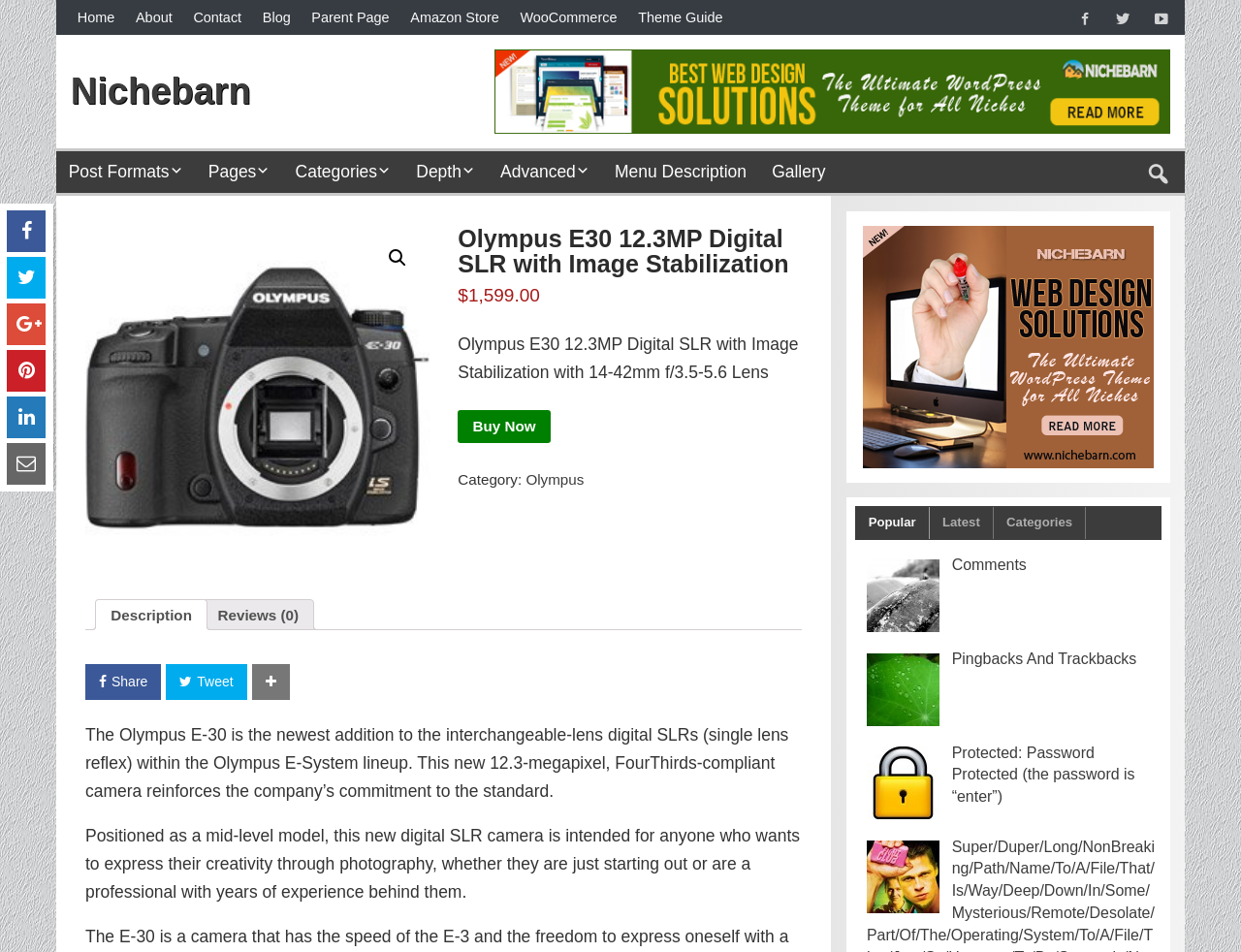What is the category of the Olympus E30 camera?
Using the picture, provide a one-word or short phrase answer.

Olympus